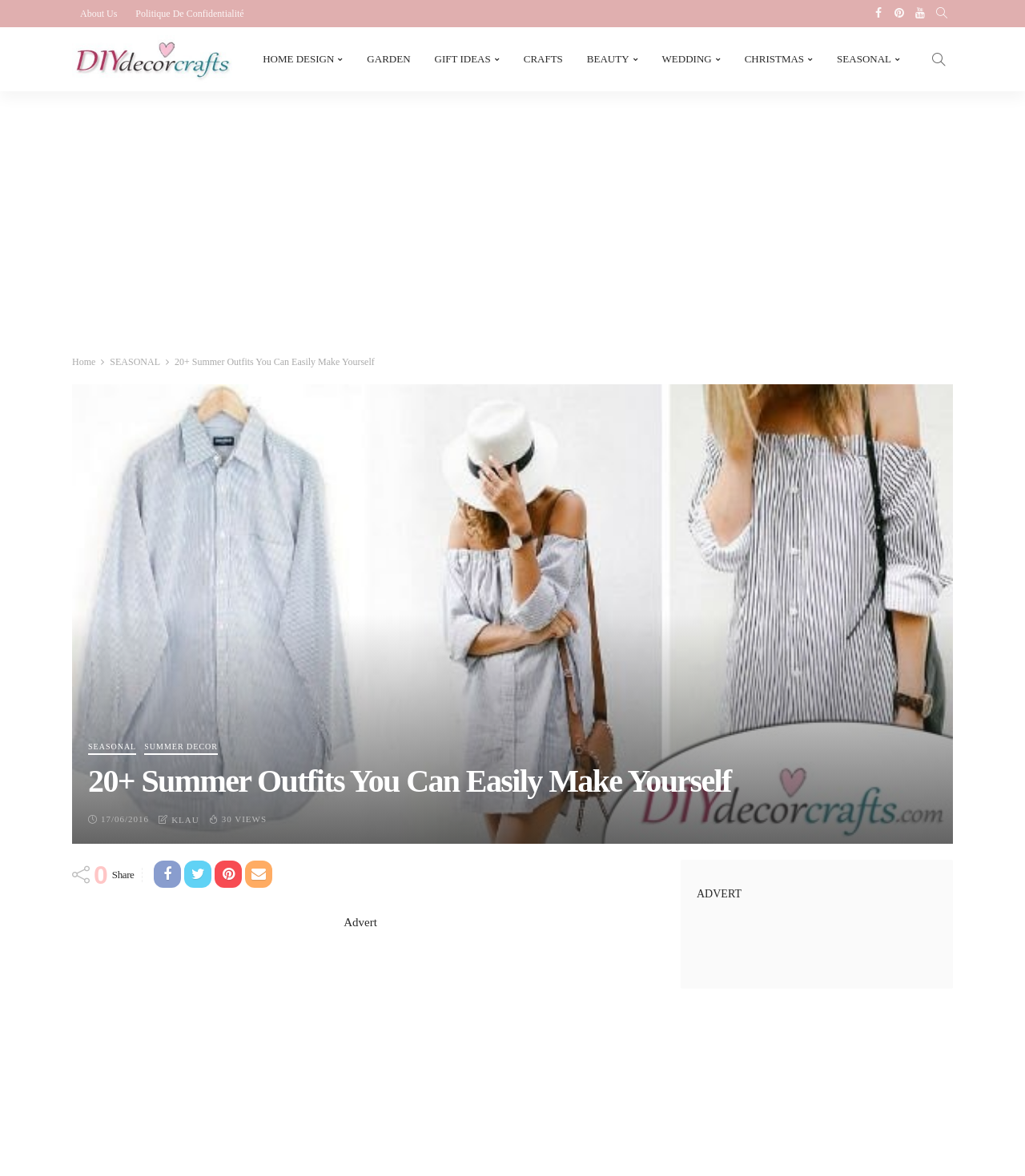Determine the main headline of the webpage and provide its text.

20+ Summer Outfits You Can Easily Make Yourself